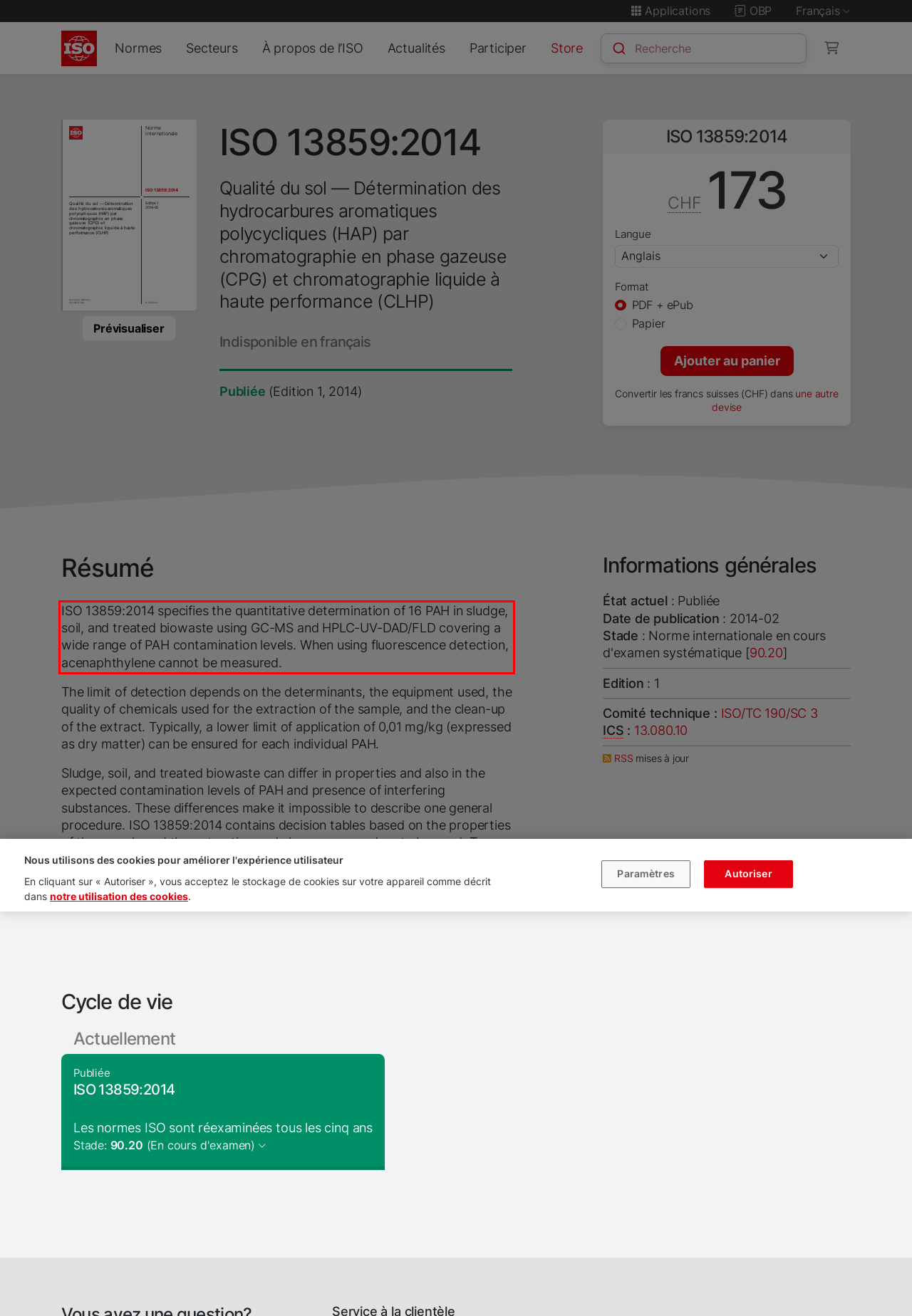Examine the webpage screenshot, find the red bounding box, and extract the text content within this marked area.

ISO 13859:2014 specifies the quantitative determination of 16 PAH in sludge, soil, and treated biowaste using GC-MS and HPLC-UV-DAD/FLD covering a wide range of PAH contamination levels. When using fluorescence detection, acenaphthylene cannot be measured.